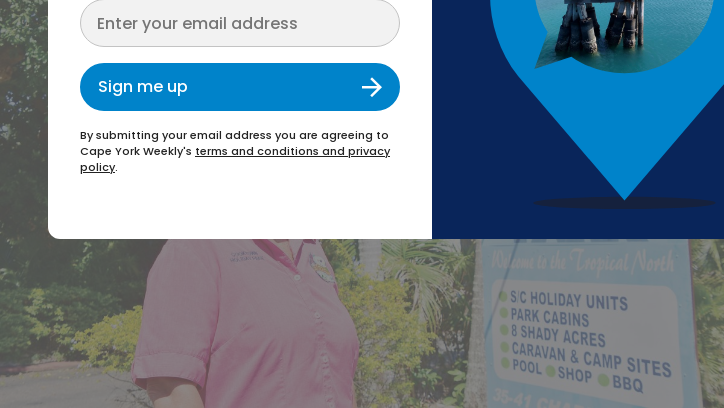What type of scenery is in the background?
Based on the image, answer the question with as much detail as possible.

The background of the image showcases the lush tropical scenery that characterizes the park, enhancing its inviting atmosphere.